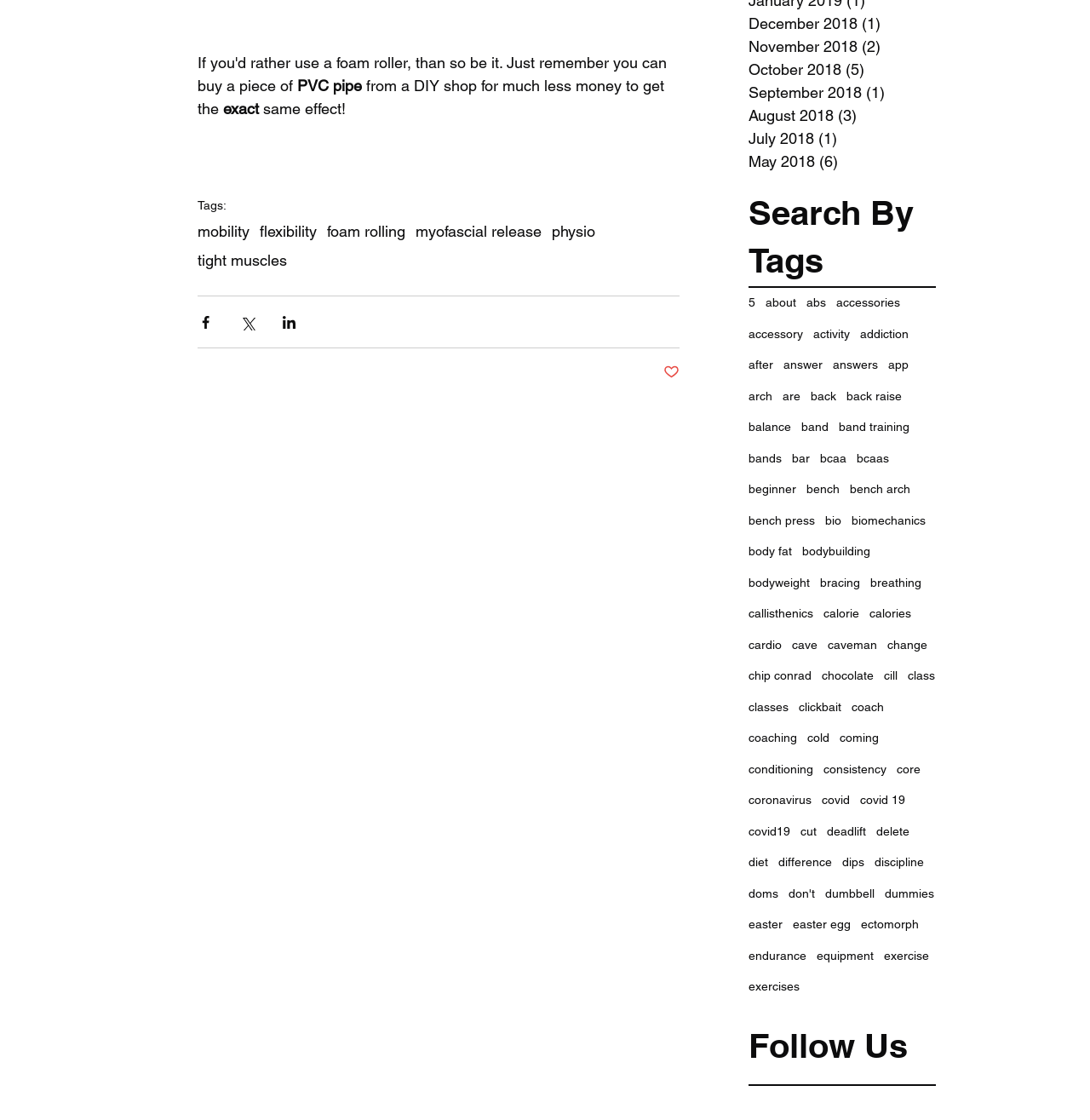Show the bounding box coordinates of the region that should be clicked to follow the instruction: "Click on the 'about' tag."

[0.702, 0.261, 0.73, 0.28]